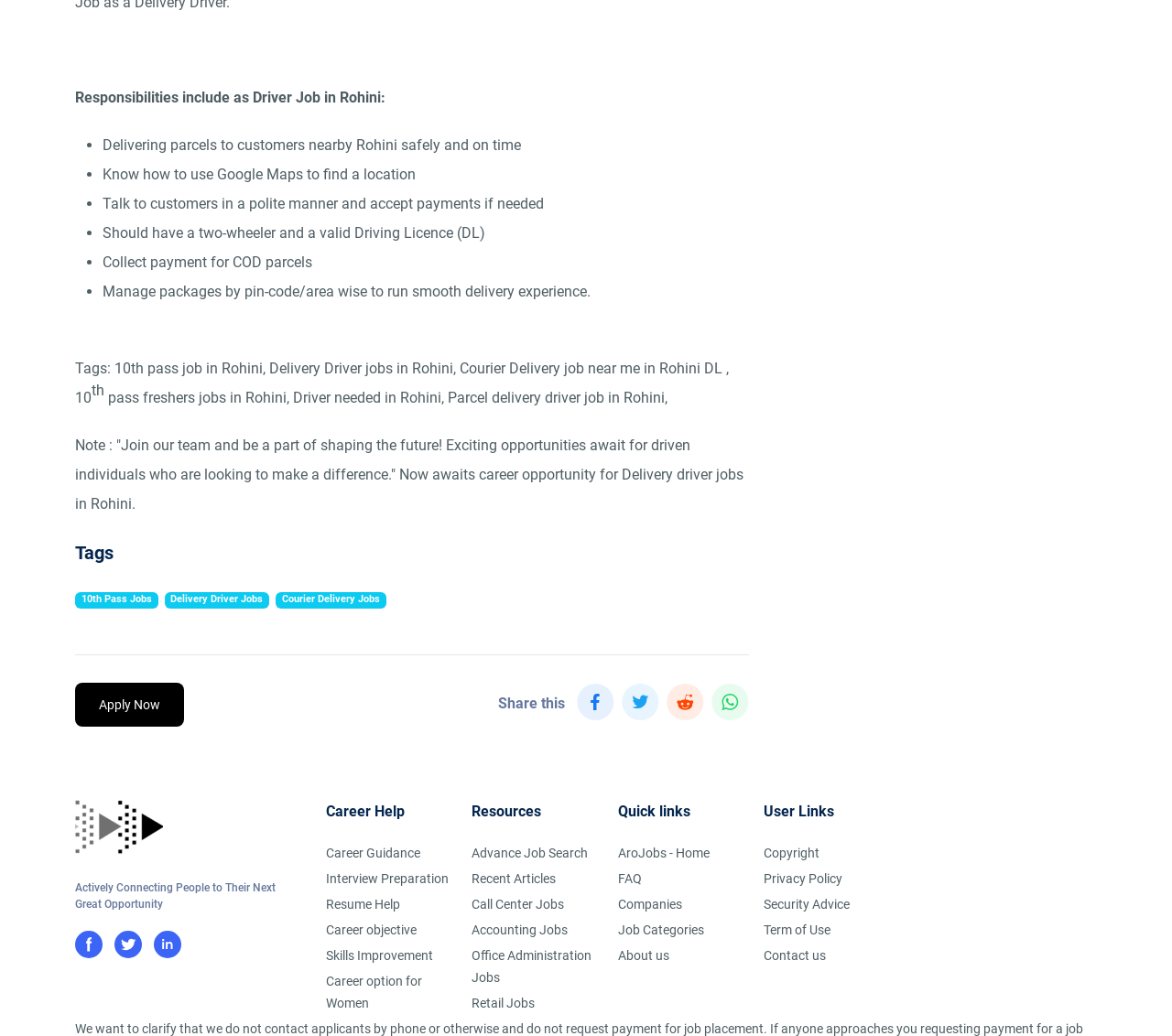What is the minimum educational qualification required for the job?
Please utilize the information in the image to give a detailed response to the question.

The webpage mentions '10th pass job in Rohini' and '10th pass freshers jobs in Rohini' in the tags section, indicating that the minimum educational qualification required for the job is 10th pass.